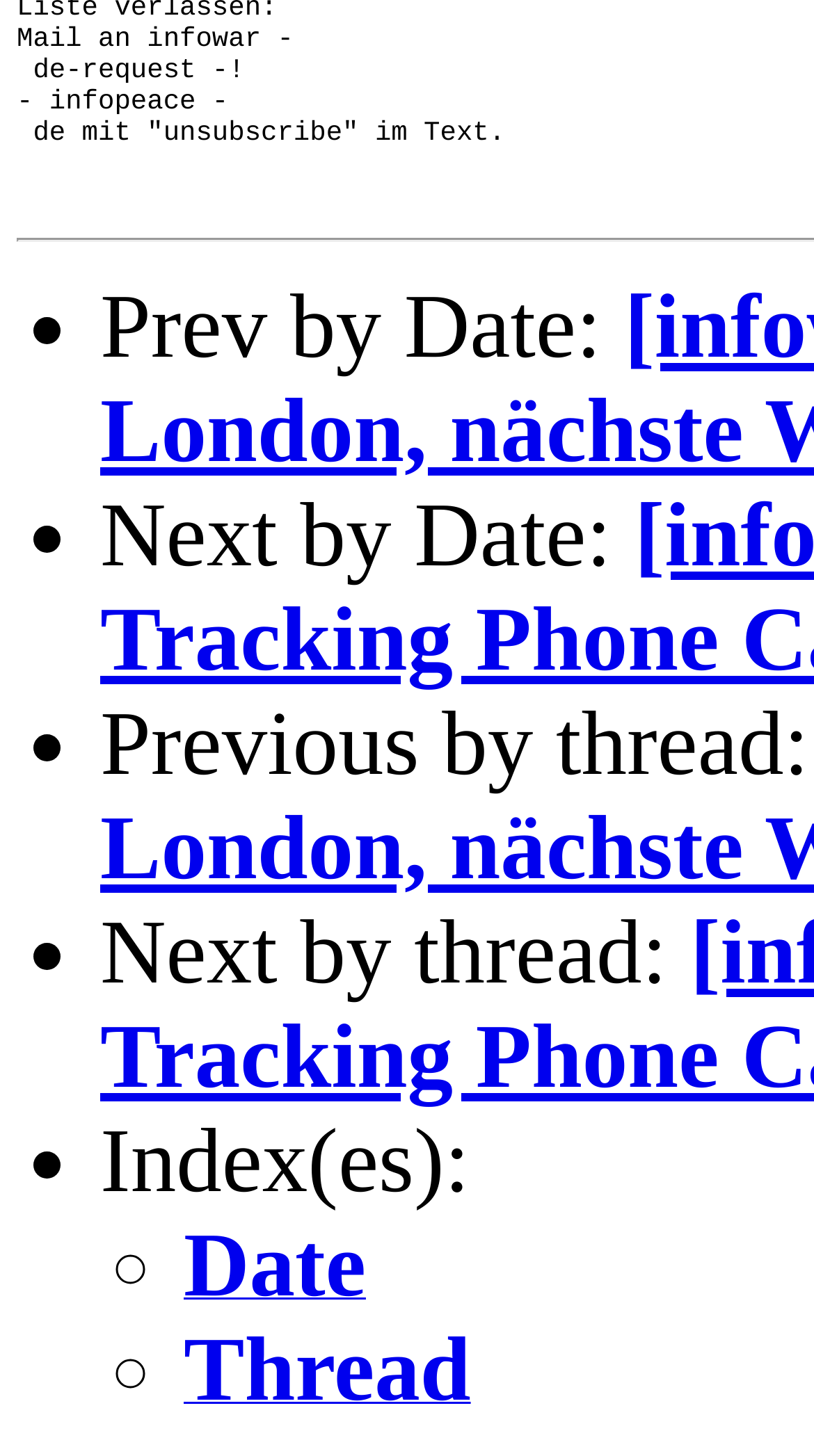Provide a short, one-word or phrase answer to the question below:
What is the label for the first navigation option?

Prev by Date: